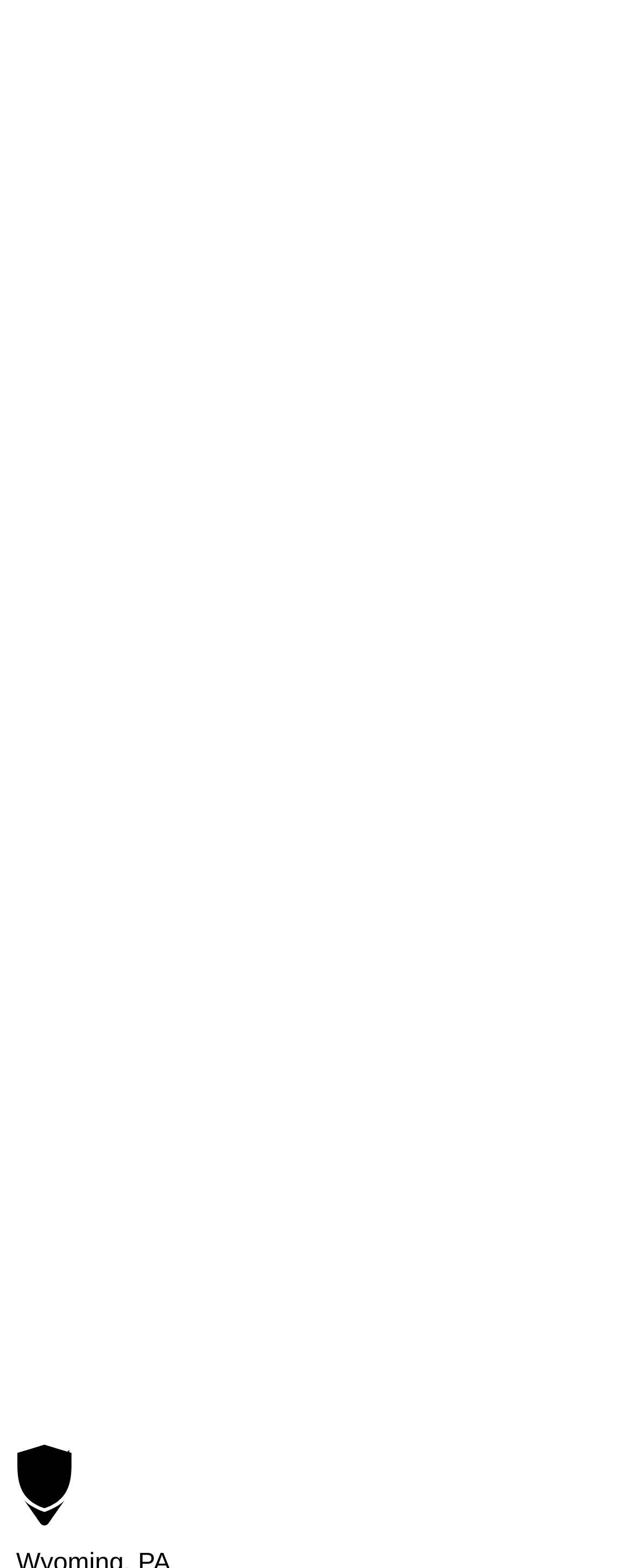Analyze the image and give a detailed response to the question:
What is the benefit of joining the referral program?

According to the webpage, joining the referral program allows users to 'save 10% instantly, and up to 50% for life on any full service package'.